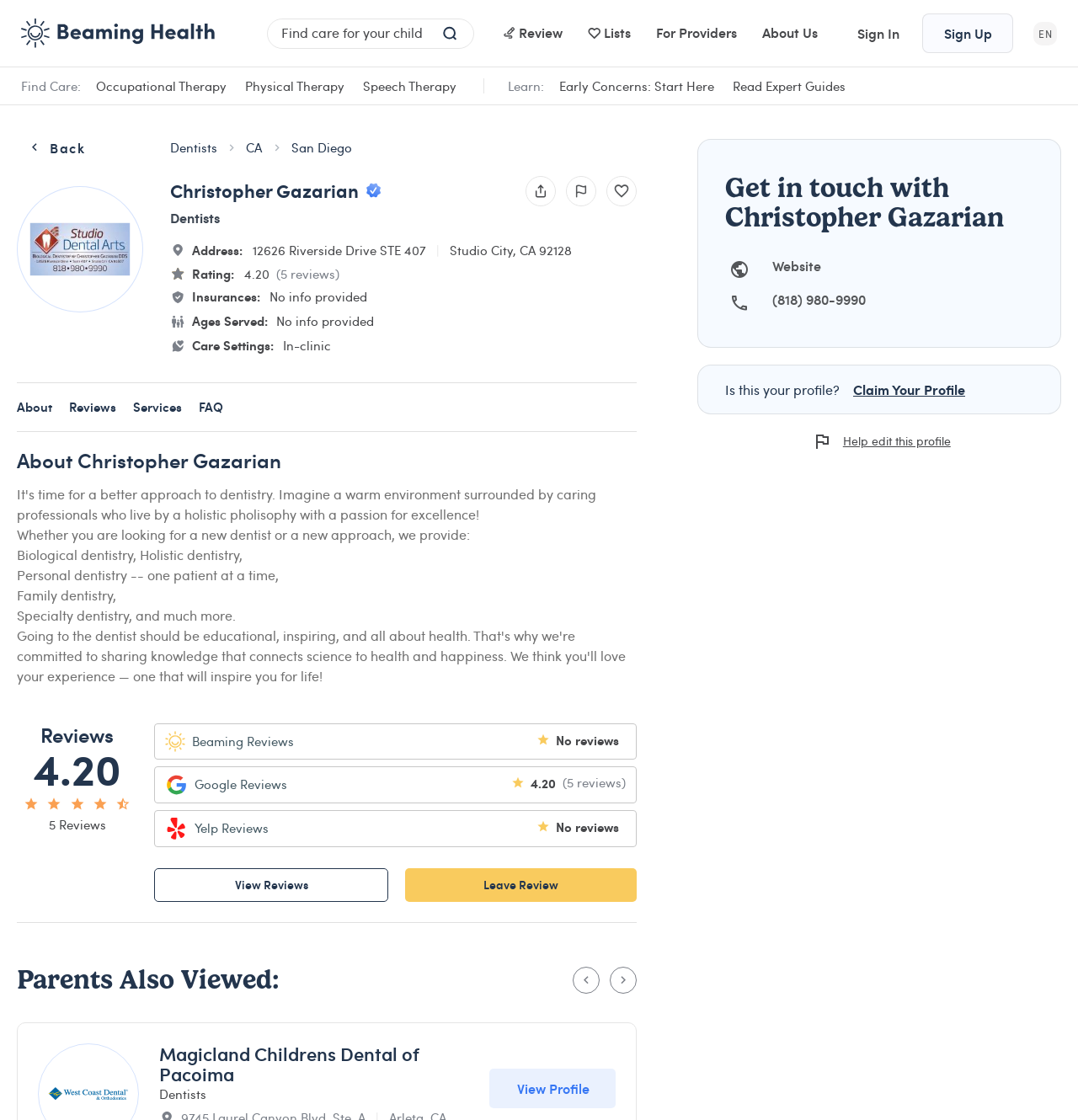Bounding box coordinates are specified in the format (top-left x, top-left y, bottom-right x, bottom-right y). All values are floating point numbers bounded between 0 and 1. Please provide the bounding box coordinate of the region this sentence describes: parent_node: Google Reviews

[0.144, 0.685, 0.59, 0.716]